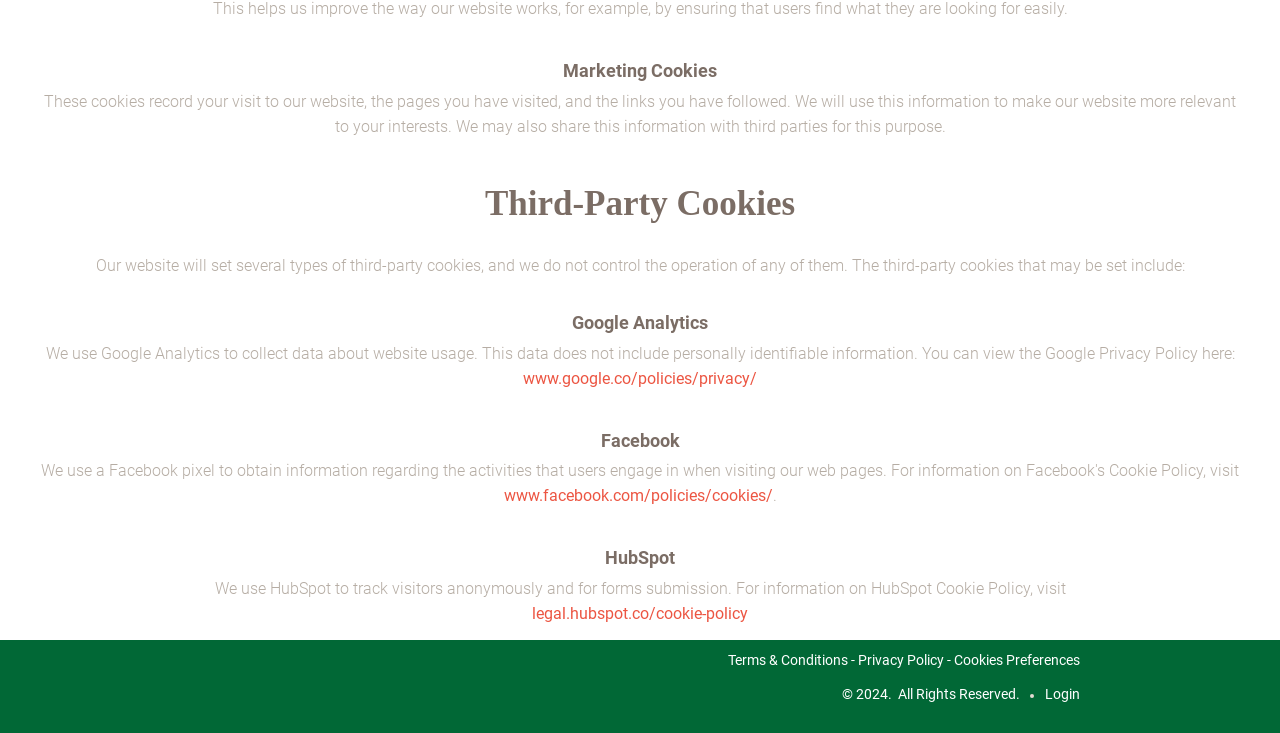Use one word or a short phrase to answer the question provided: 
What is the name of the academy?

Jeddah International Academy